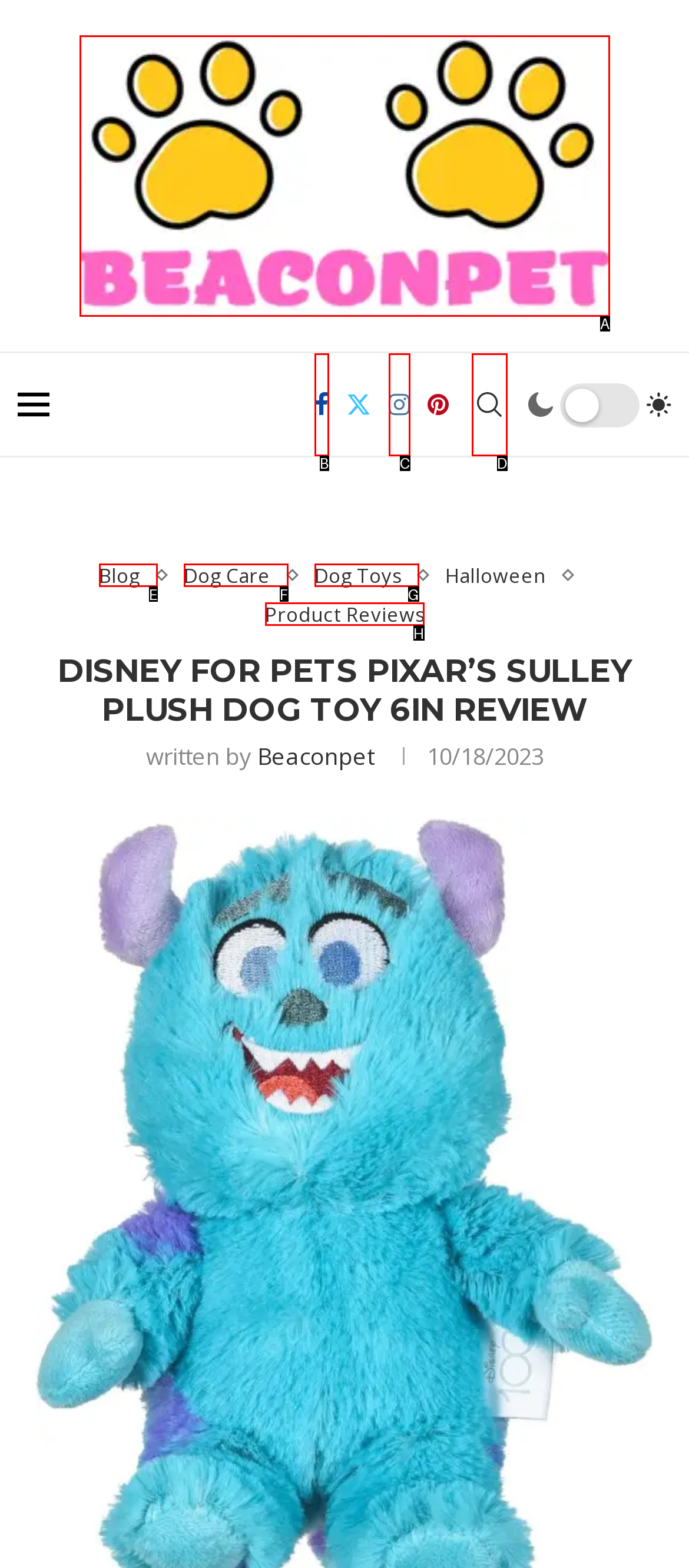Which option best describes: Product Reviews
Respond with the letter of the appropriate choice.

H